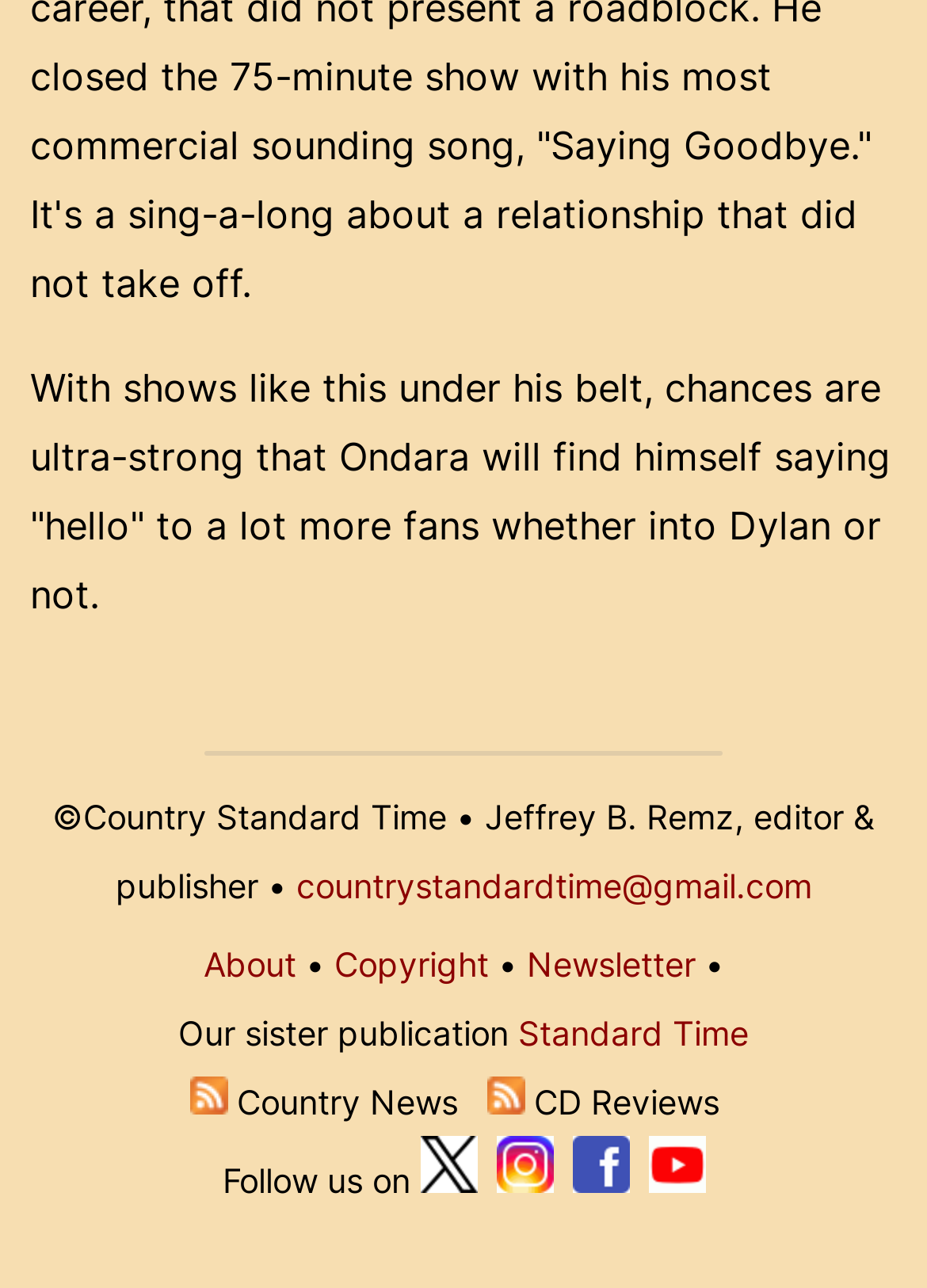What is the name of the sister publication?
Please give a detailed and thorough answer to the question, covering all relevant points.

The name of the sister publication can be found at the bottom of the webpage, where it says 'Our sister publication Standard Time'.